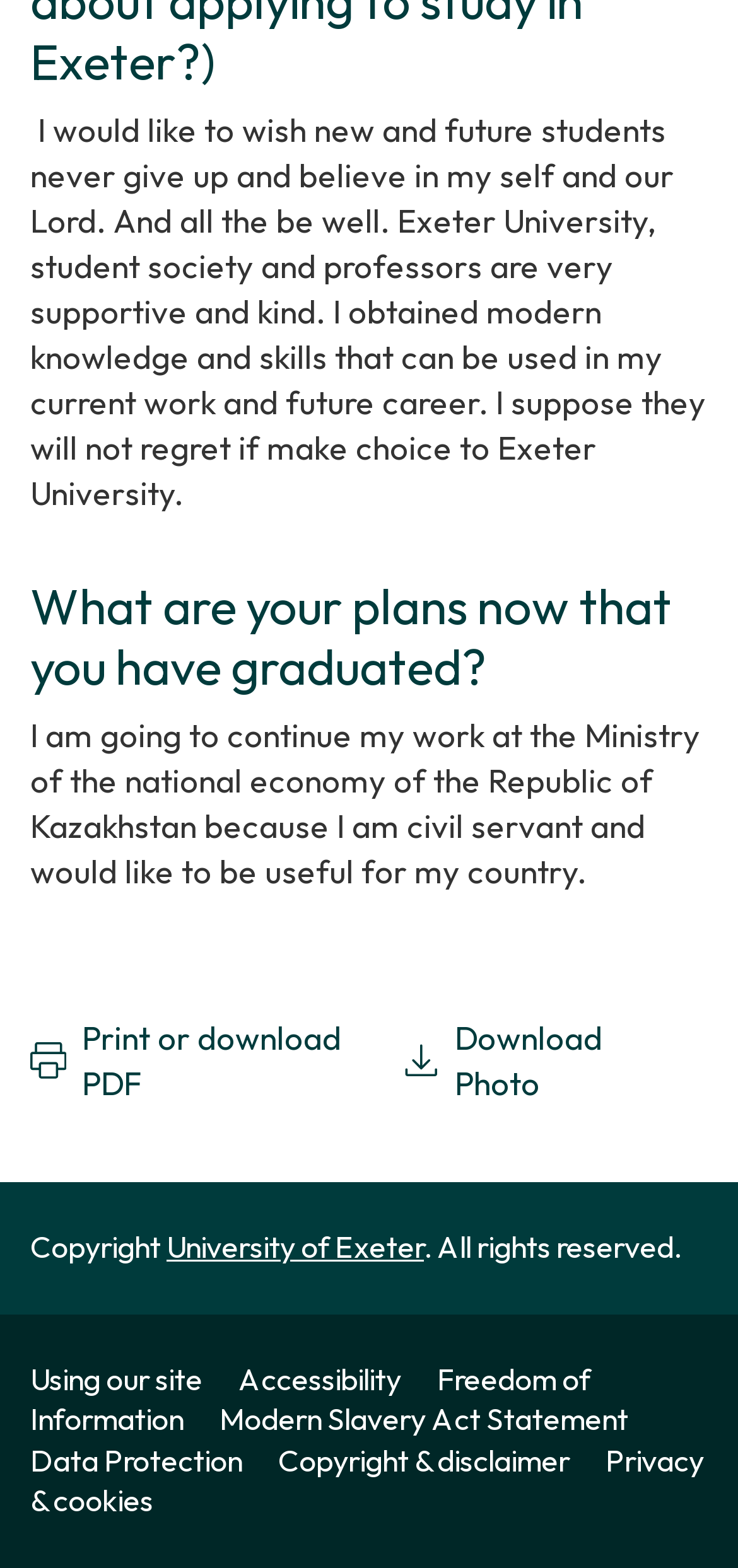Identify the bounding box coordinates for the region to click in order to carry out this instruction: "download a photo". Provide the coordinates using four float numbers between 0 and 1, formatted as [left, top, right, bottom].

[0.547, 0.648, 0.877, 0.706]